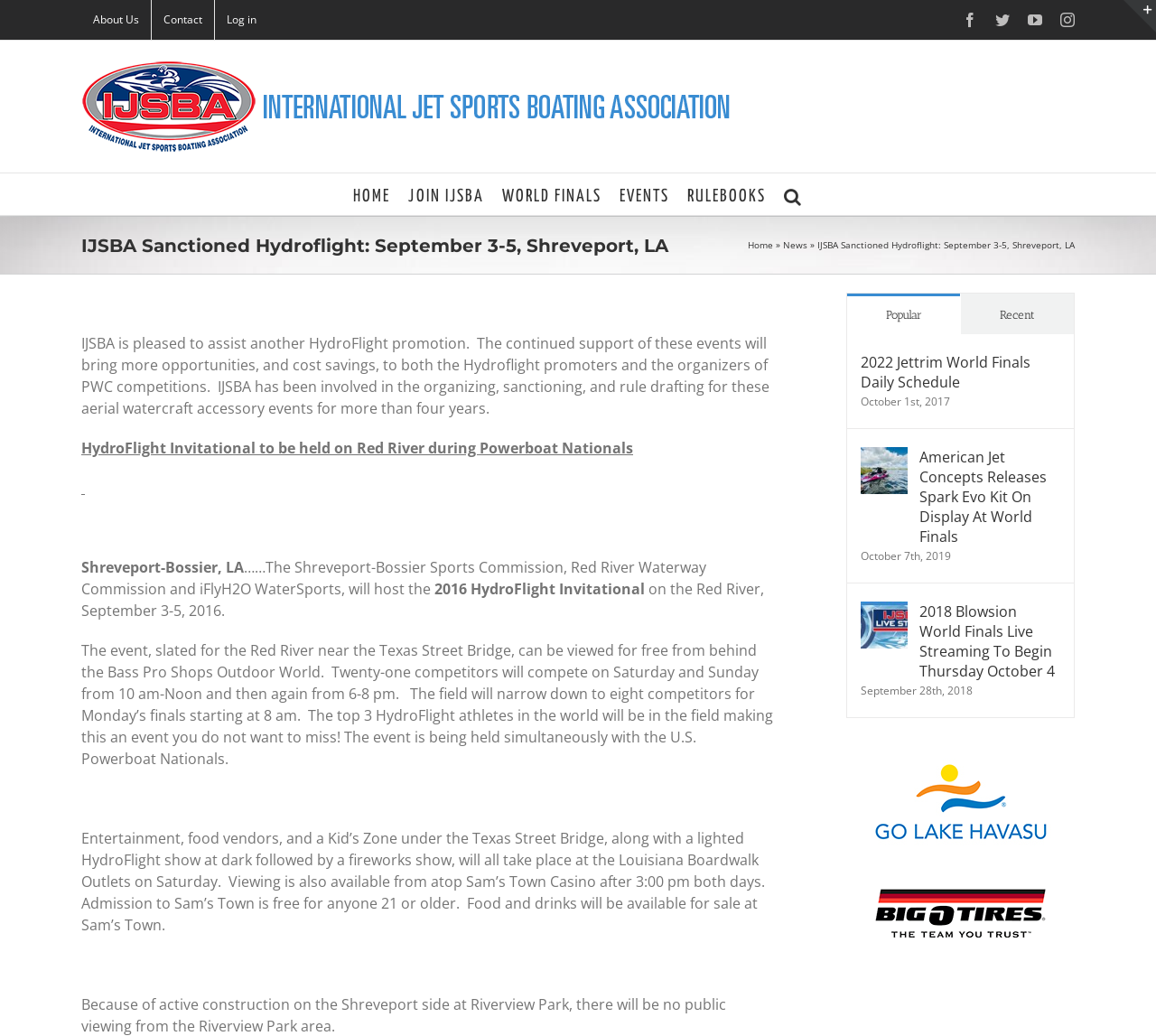Utilize the information from the image to answer the question in detail:
What is the date of the HydroFlight Invitational event?

The date of the HydroFlight Invitational event can be found in the main content of the webpage, which is mentioned as 'September 3-5, Shreveport, LA'.